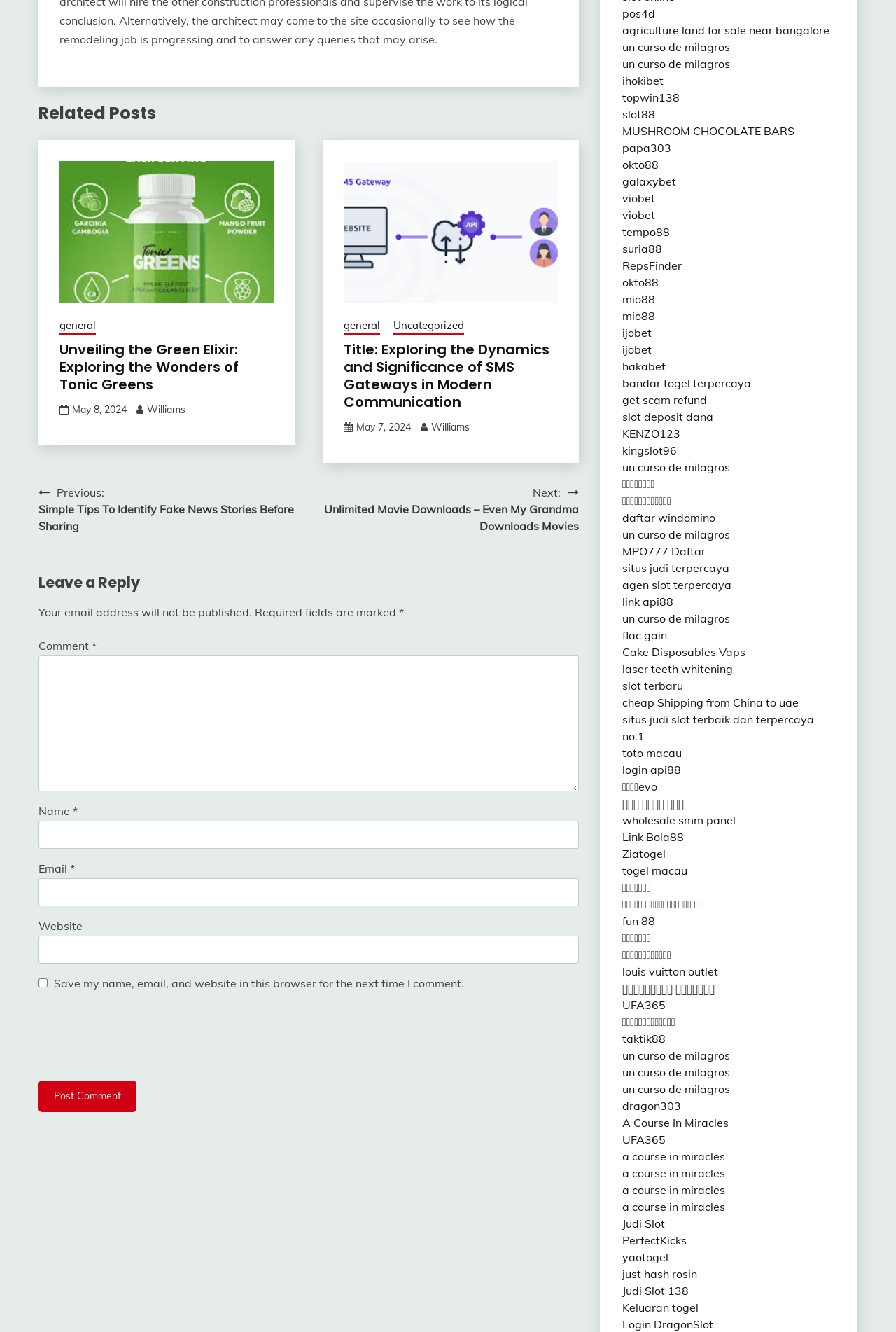Can you specify the bounding box coordinates for the region that should be clicked to fulfill this instruction: "Click on the 'Title: Exploring the Dynamics and Significance of SMS Gateways in Modern Communication' link".

[0.383, 0.255, 0.613, 0.309]